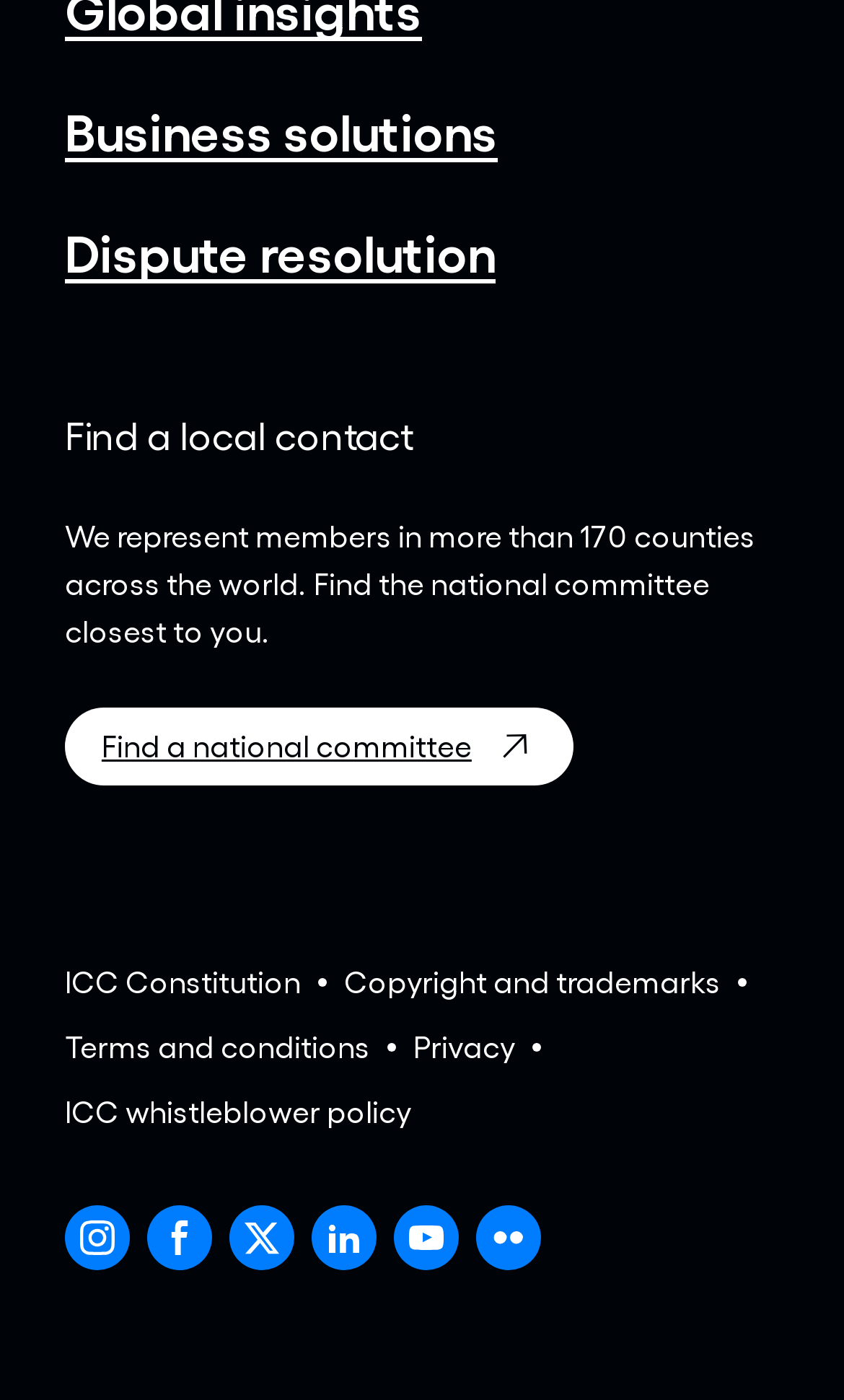How many types of policies are linked?
Could you give a comprehensive explanation in response to this question?

There are four policy links at the bottom of the page, including Copyright and trademarks, Terms and conditions, Privacy, and ICC whistleblower policy.